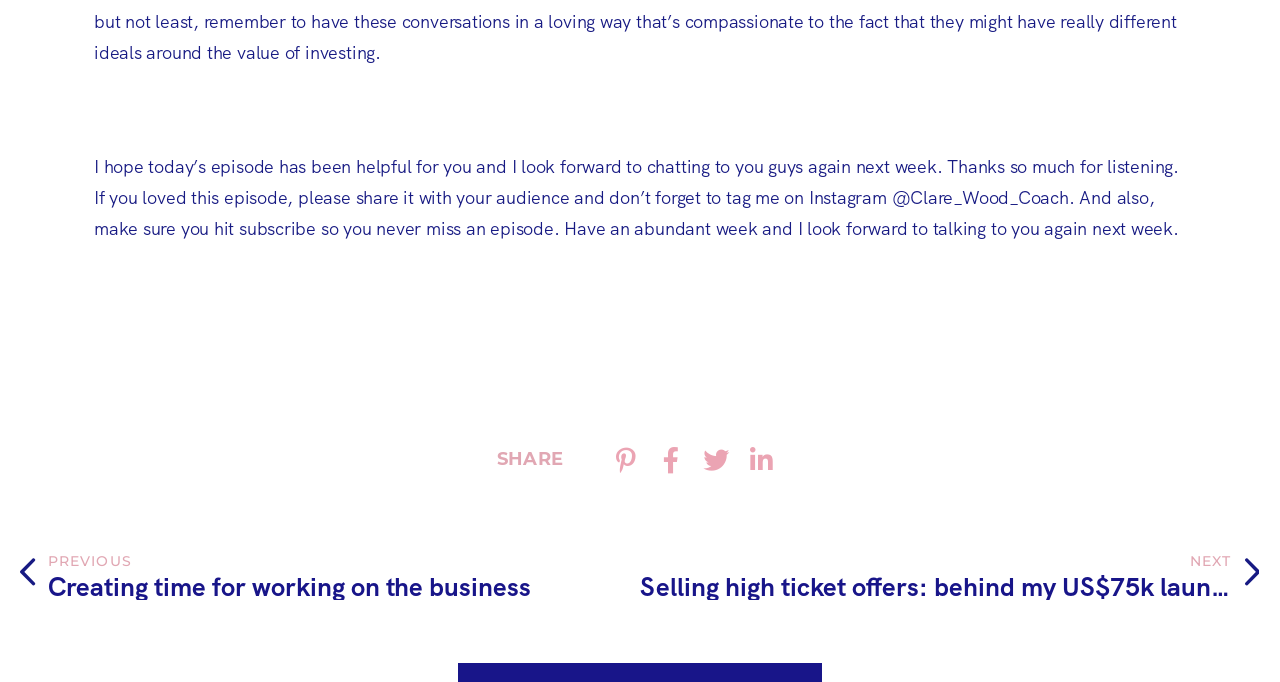Please give a short response to the question using one word or a phrase:
What is the purpose of the buttons below the 'SHARE' heading?

Share on social media